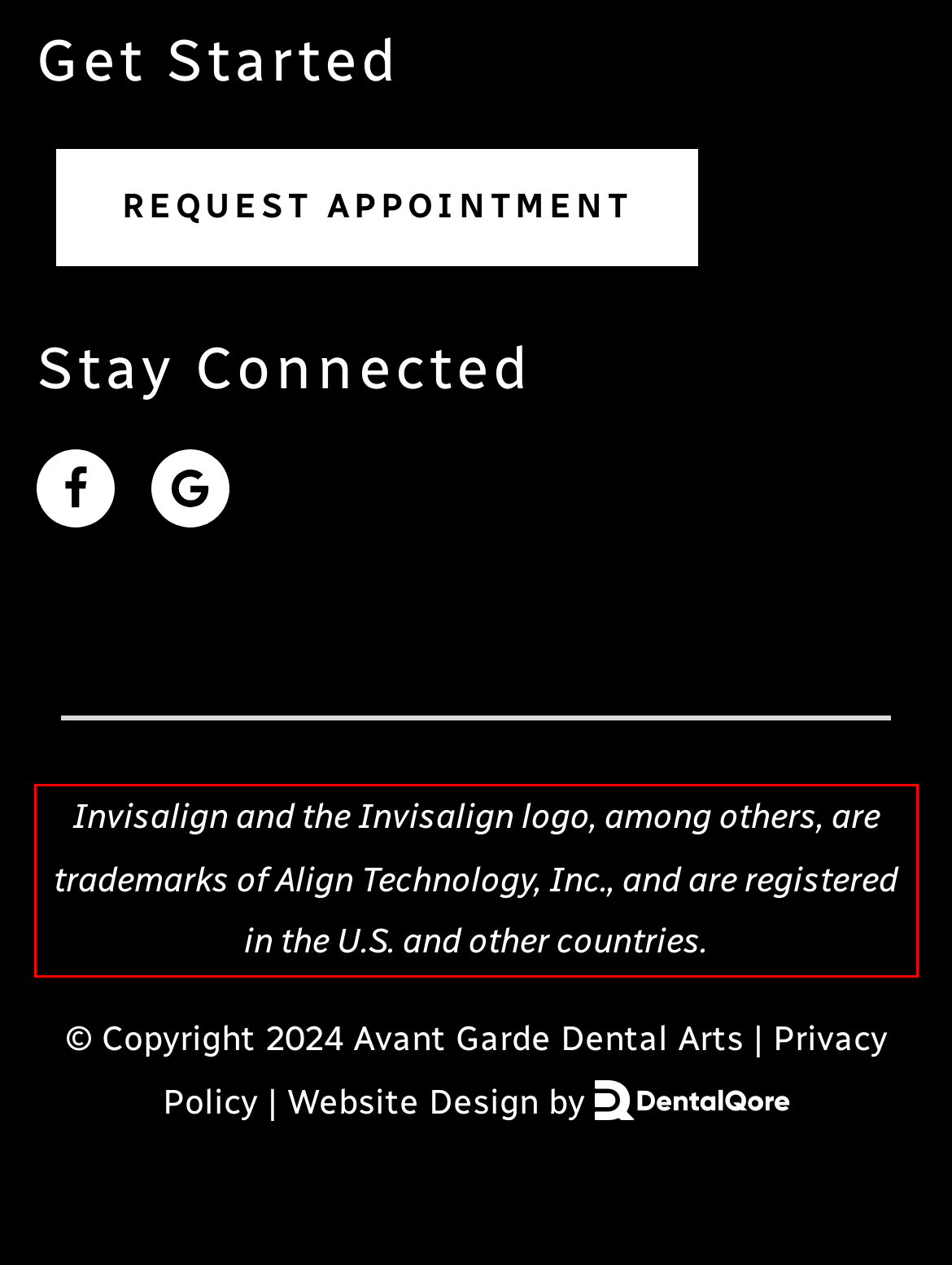Given a webpage screenshot, identify the text inside the red bounding box using OCR and extract it.

Invisalign and the Invisalign logo, among others, are trademarks of Align Technology, Inc., and are registered in the U.S. and other countries.